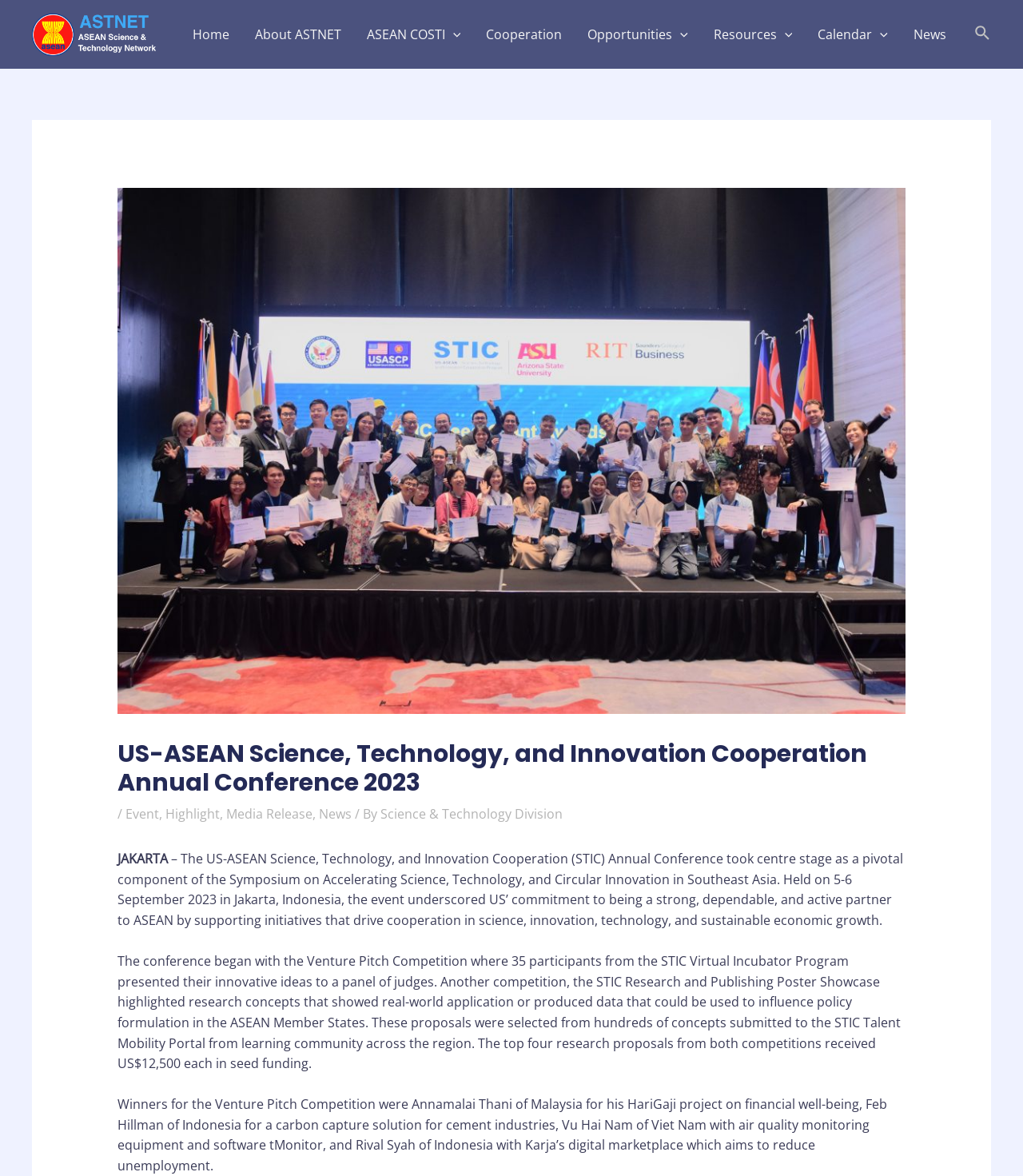Determine the bounding box coordinates of the area to click in order to meet this instruction: "Open the Home page".

[0.175, 0.005, 0.236, 0.053]